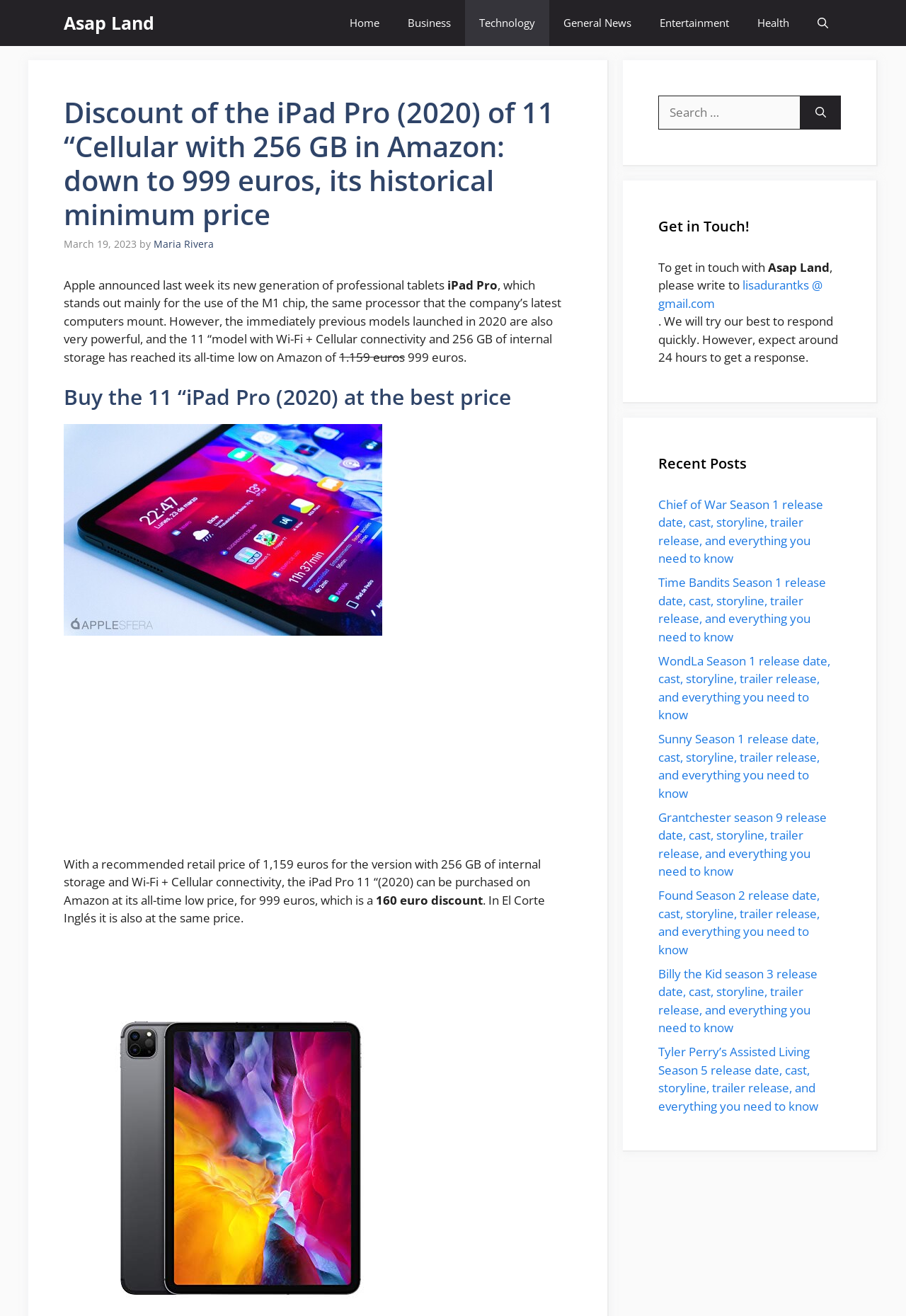Convey a detailed summary of the webpage, mentioning all key elements.

This webpage is about a news article discussing the discount of the iPad Pro (2020) on Amazon. At the top of the page, there is a navigation bar with several links, including "Asap Land", "Home", "Business", "Technology", "General News", "Entertainment", and "Health". Below the navigation bar, there is a header section with the title of the article, "Discount of the iPad Pro (2020) of 11 “Cellular with 256 GB in Amazon: down to 999 euros, its historical minimum price", and the author's name, "Maria Rivera". 

The article starts with a brief introduction to Apple's new generation of professional tablets, iPad Pro, and then focuses on the discount of the 11-inch iPad Pro (2020) with Wi-Fi + Cellular connectivity and 256 GB of internal storage on Amazon. The article mentions that the recommended retail price of this model is 1,159 euros, but it can be purchased on Amazon at its all-time low price of 999 euros, which is a 160 euro discount. 

On the right side of the article, there is an image of the iPad Pro 2020. Below the article, there are three sections: "Get in Touch!", "Recent Posts", and a search bar. The "Get in Touch!" section provides contact information, including an email address. The "Recent Posts" section lists several links to other news articles, including "Chief of War Season 1 release date, cast, storyline, trailer release, and everything you need to know", "Time Bandits Season 1 release date, cast, storyline, trailer release, and everything you need to know", and several others.